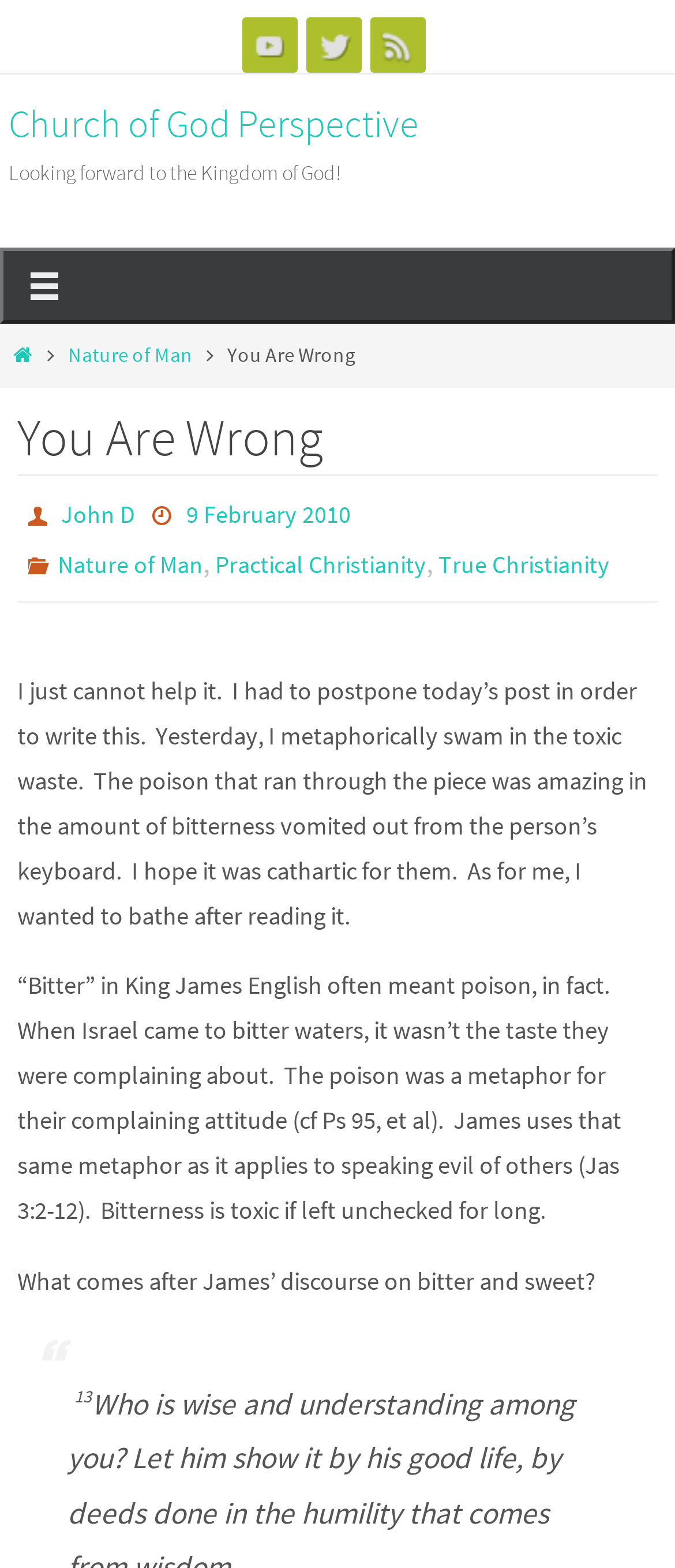Use one word or a short phrase to answer the question provided: 
What is the name of the author of this article?

John D